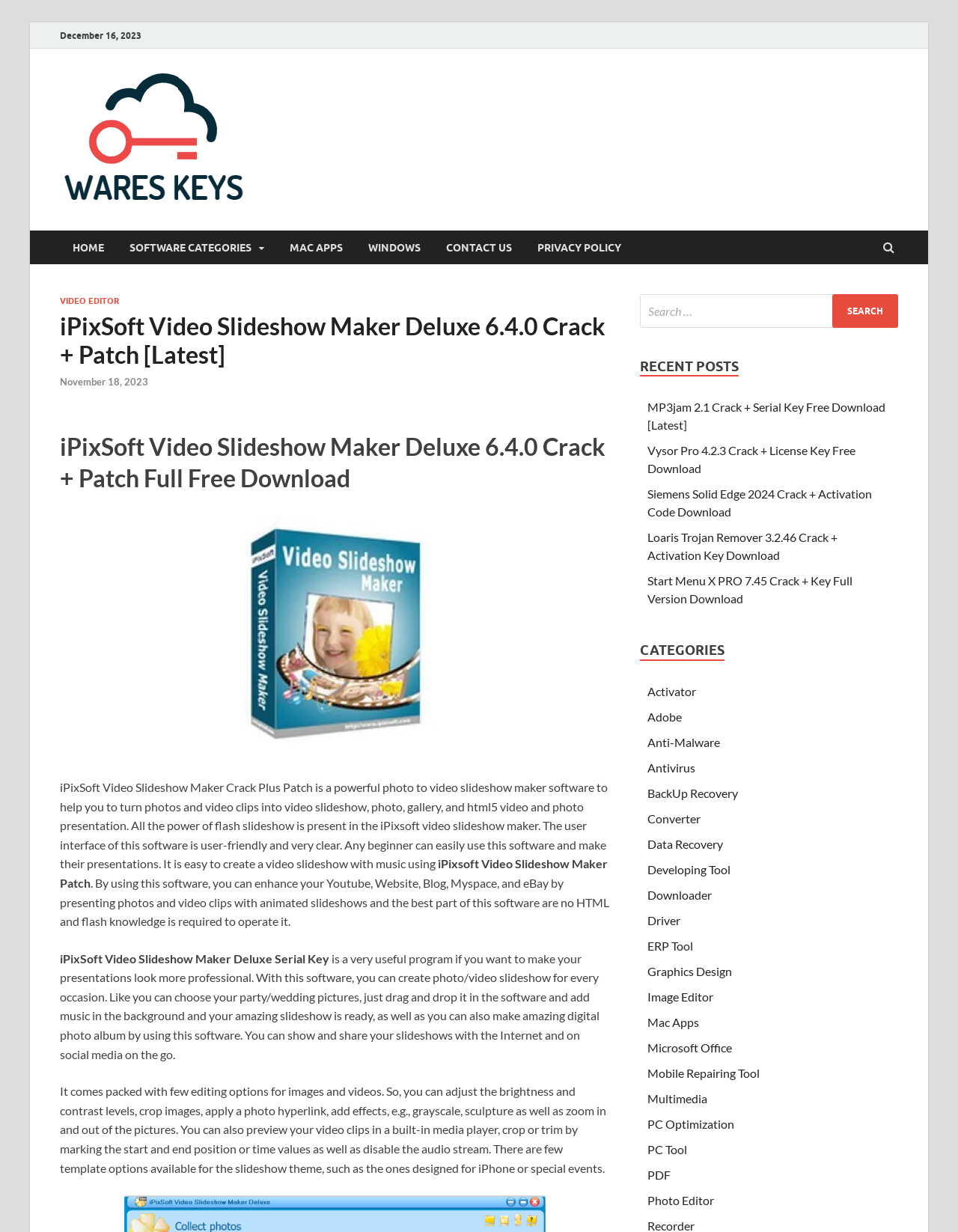Identify and extract the main heading from the webpage.

iPixSoft Video Slideshow Maker Deluxe 6.4.0 Crack + Patch [Latest]